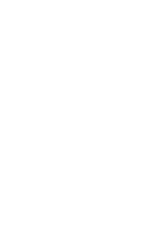In what year was the book published?
Please look at the screenshot and answer in one word or a short phrase.

1927